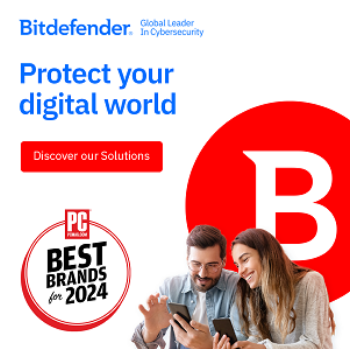Generate a detailed caption that describes the image.

The image features a promotional banner for Bitdefender, showcasing its position as a leader in cybersecurity. The bold red background prominently displays the Bitdefender logo, which features a stylized letter "B." Above the logo, the text "Protect your digital world" emphasizes the brand's commitment to cybersecurity solutions. The banner also includes a call to action, "Discover our Solutions," inviting users to learn more. Additionally, a badge from PC Magazine highlights Bitdefender as one of the "Best Brands for 2024," underscoring its reputation in the industry. Below this, two people are seen engaging with a digital device, likely demonstrating a user-friendly and collaborative approach to technology security.